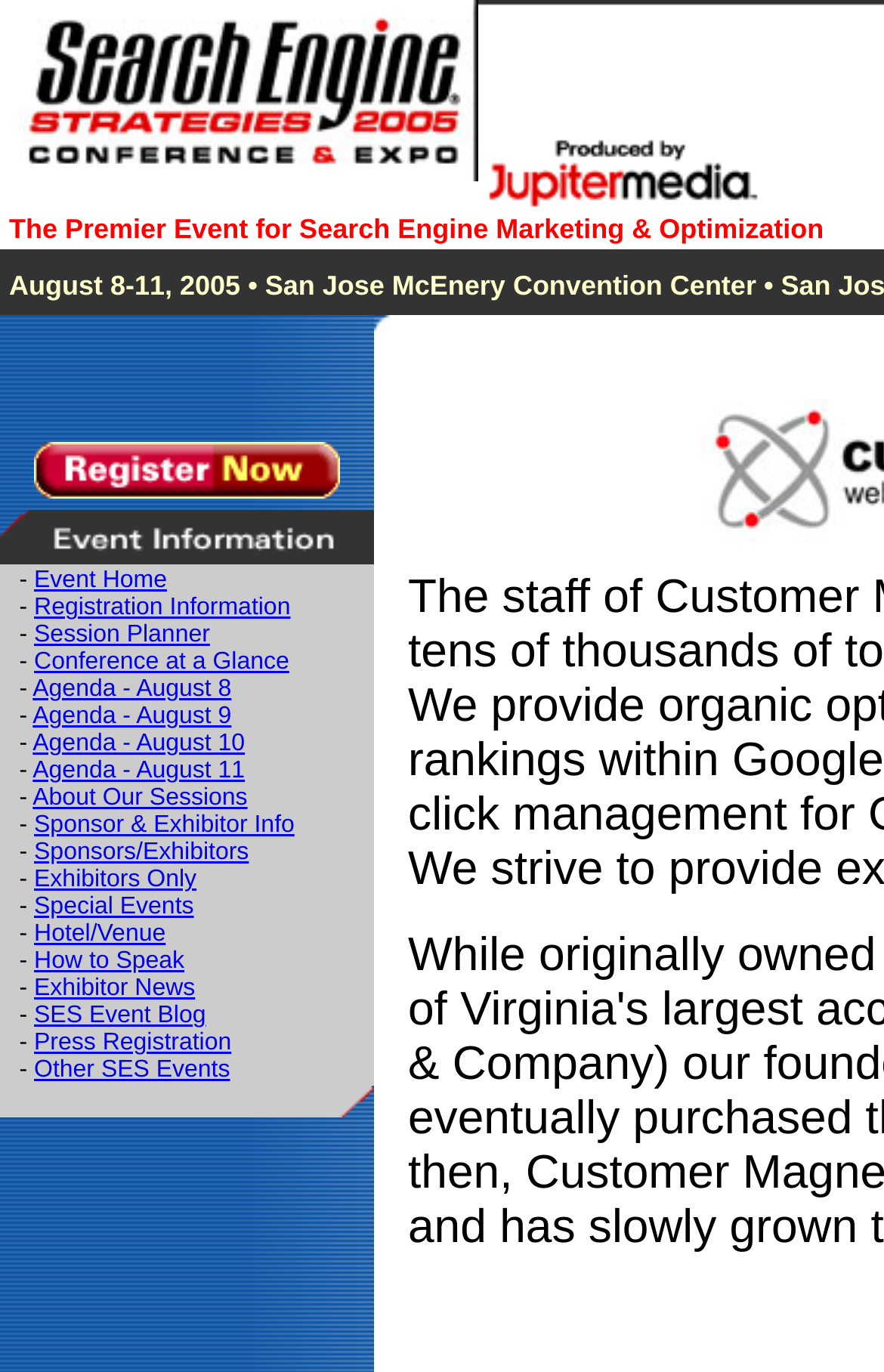Extract the bounding box for the UI element that matches this description: "Event Home".

[0.039, 0.413, 0.189, 0.433]